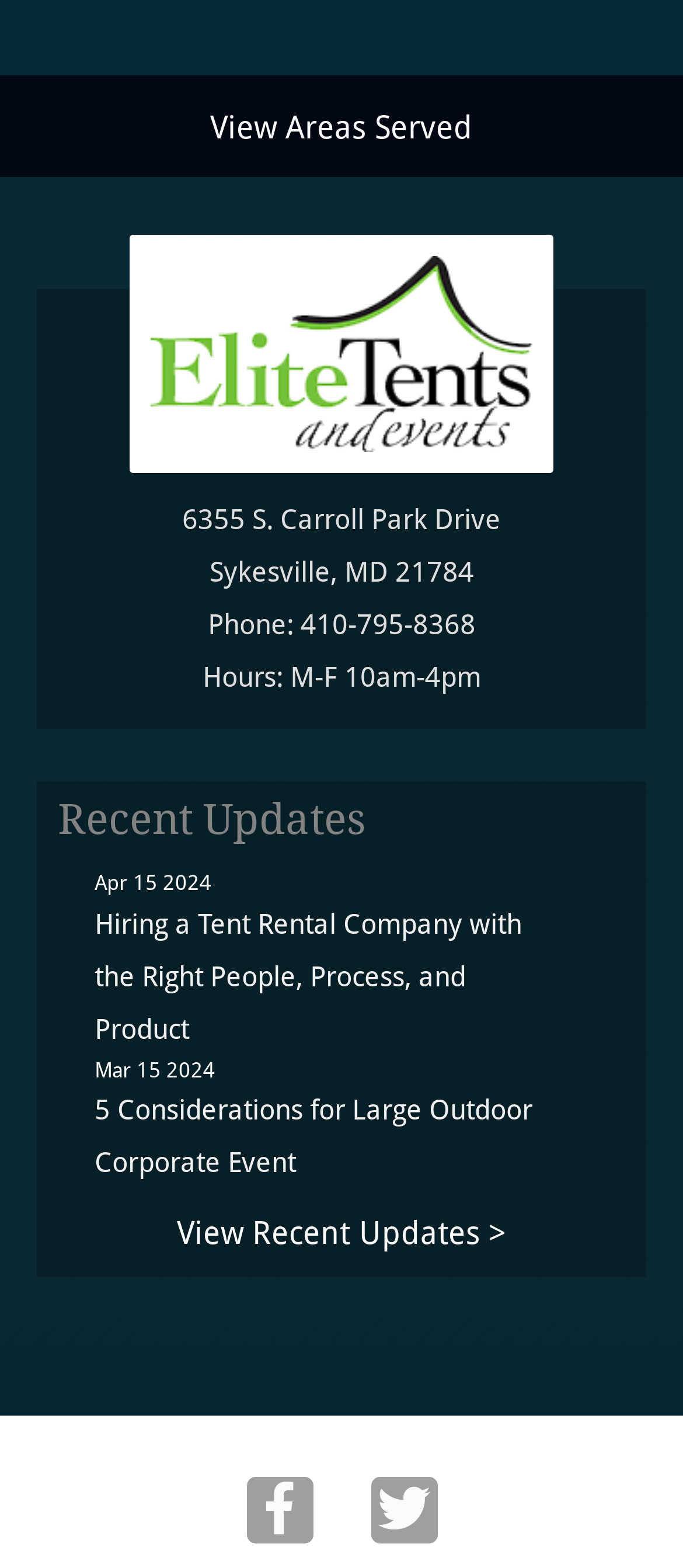Based on what you see in the screenshot, provide a thorough answer to this question: What is the phone number?

The phone number can be found in the link element with the text '410-795-8368' which is located below the company address.